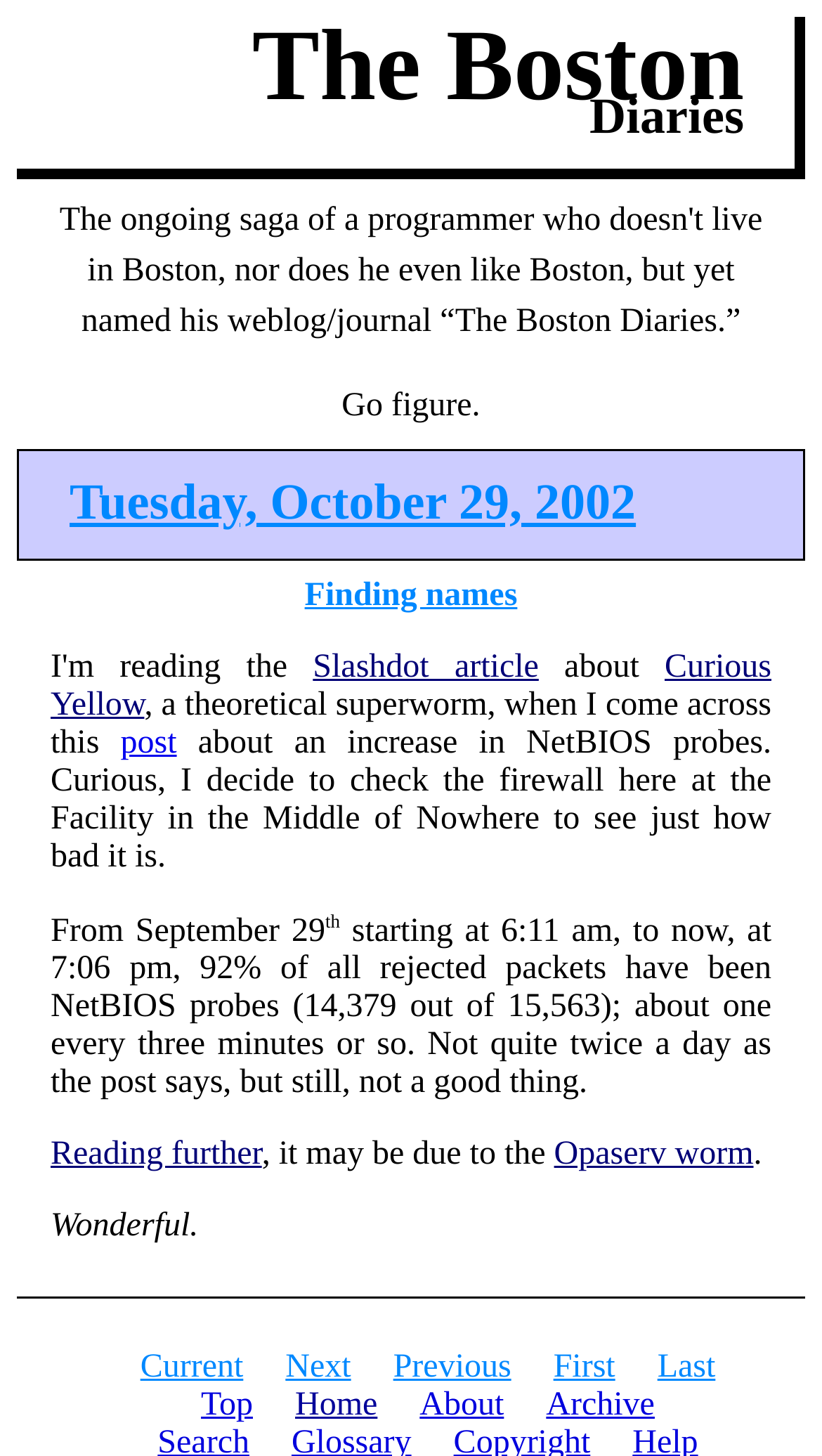Determine the primary headline of the webpage.

The Boston Diaries